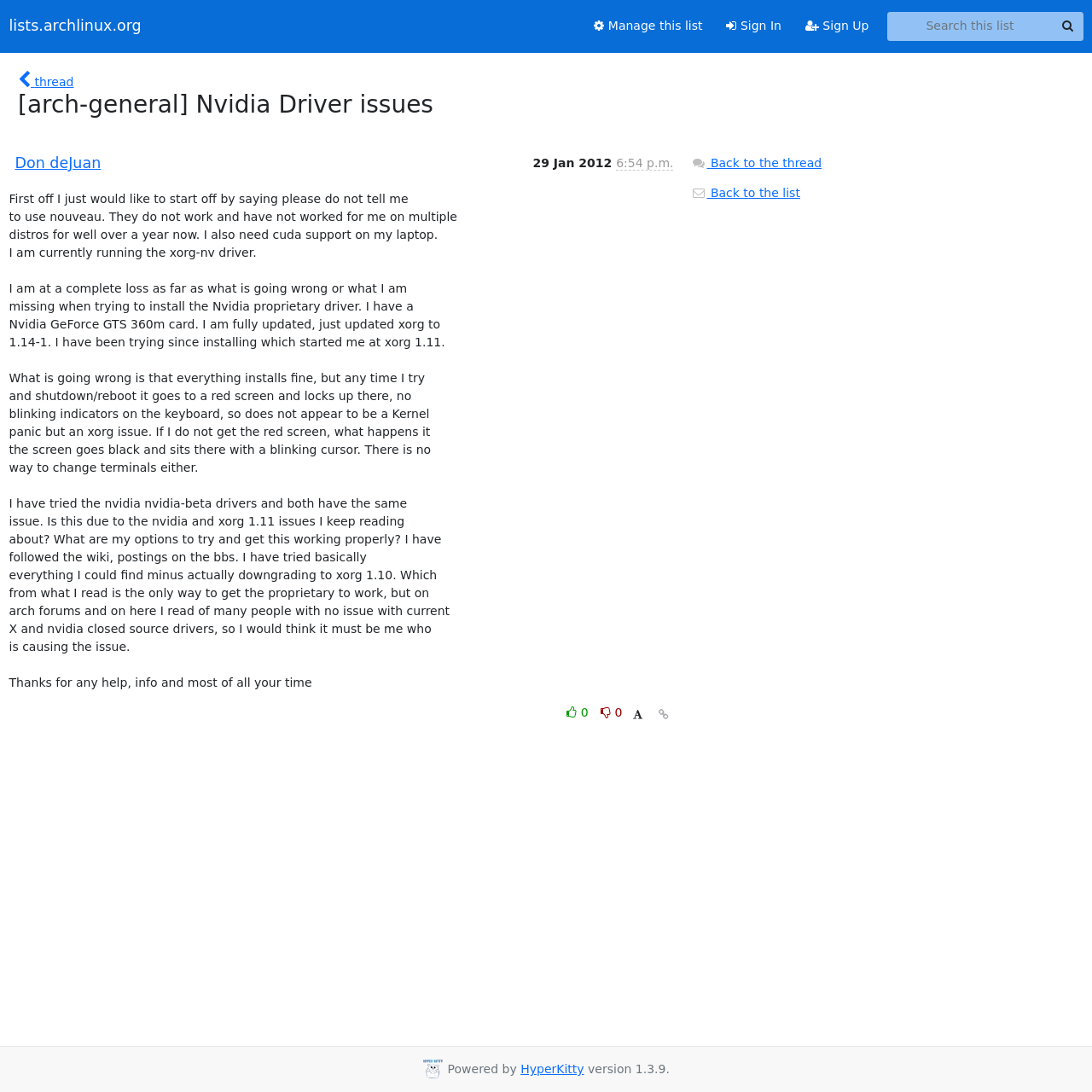Identify the bounding box coordinates of the region I need to click to complete this instruction: "Search this list".

[0.812, 0.011, 0.992, 0.037]